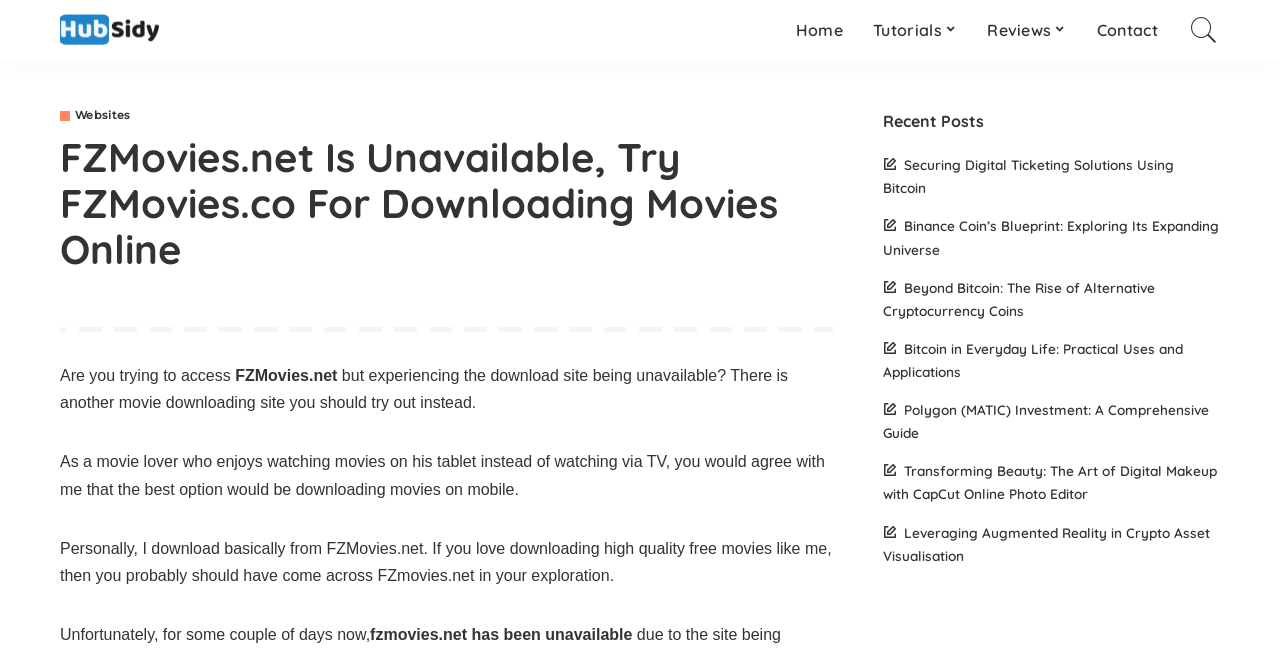Describe all the key features and sections of the webpage thoroughly.

The webpage is about an alternative movie downloading site, FZMovies.co, as FZMovies.net is currently unavailable. At the top left corner, there is a link to "Hubsidy" accompanied by an image. The main menu navigation bar is located at the top center, containing links to "Home", "Tutorials", "Reviews", and "Contact". 

On the top right corner, there is a complementary link with an icon. Below the navigation bar, there is a header section with a link to "Websites" and a heading that repeats the title of the webpage. 

The main content of the webpage is divided into two sections. The first section consists of four paragraphs of text, describing the issue with FZMovies.net and introducing FZMovies.co as an alternative. The text is positioned at the top left of the page, spanning about half of the page's width.

The second section, located below the first section, is headed by "Recent Posts" and contains six links to various articles, each with a brief title and an icon. These links are arranged vertically, taking up about two-thirds of the page's width.